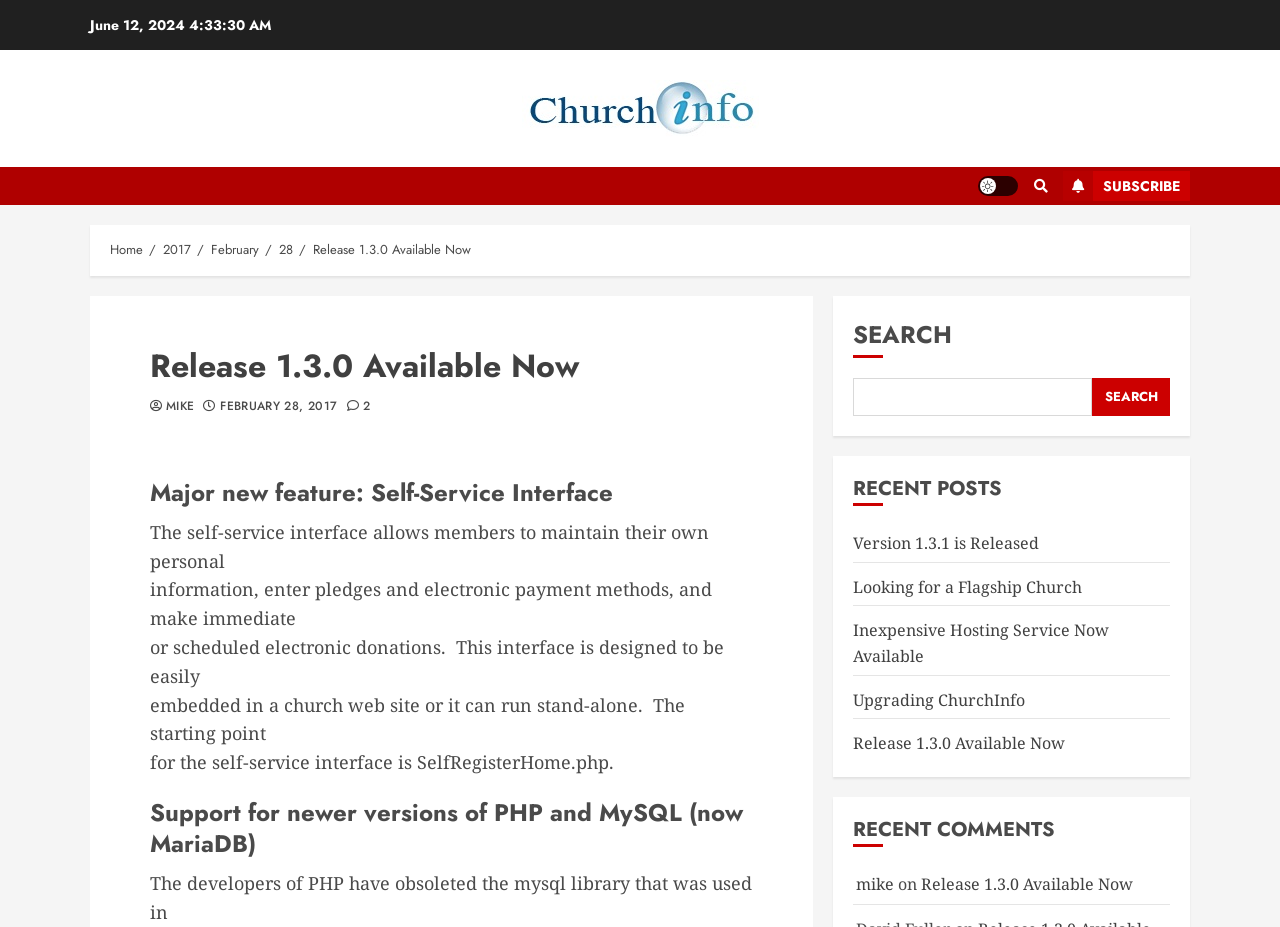Specify the bounding box coordinates of the element's region that should be clicked to achieve the following instruction: "Read the 'Release 1.3.0 Available Now' article". The bounding box coordinates consist of four float numbers between 0 and 1, in the format [left, top, right, bottom].

[0.245, 0.259, 0.368, 0.28]